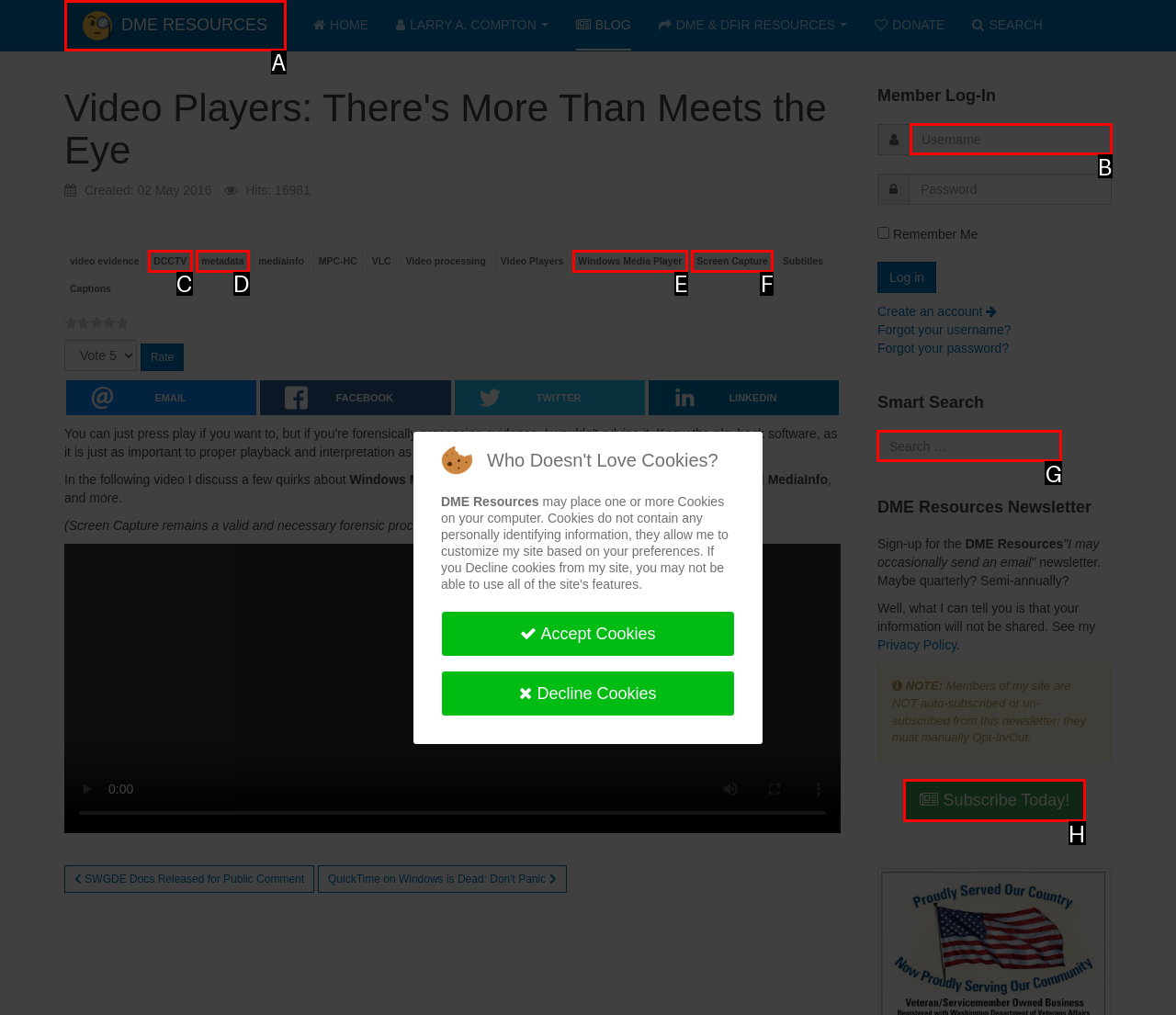Which choice should you pick to execute the task: Search for something
Respond with the letter associated with the correct option only.

G